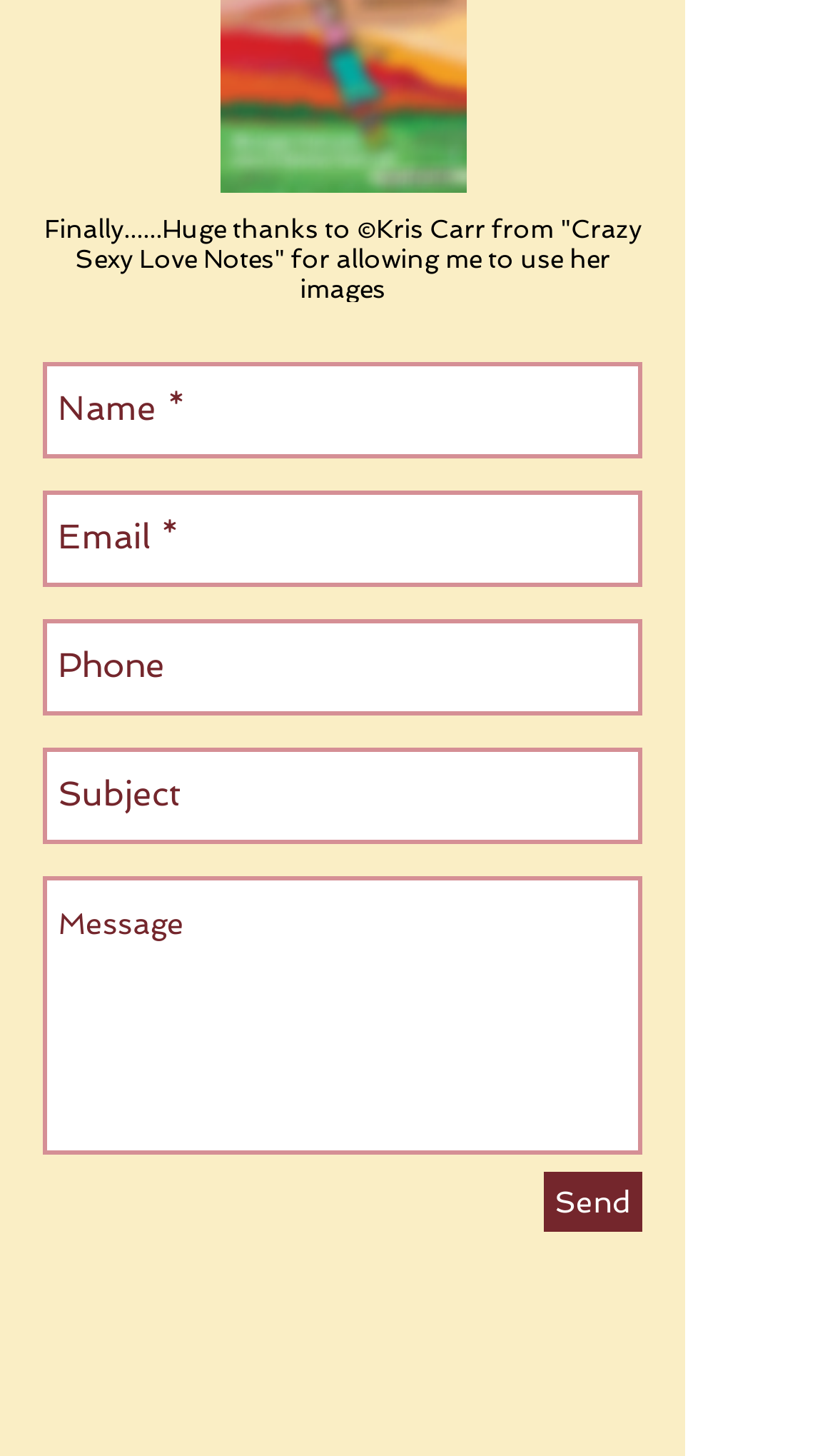Using the format (top-left x, top-left y, bottom-right x, bottom-right y), and given the element description, identify the bounding box coordinates within the screenshot: aria-label="Name *" name="name-*" placeholder="Name *"

[0.051, 0.249, 0.769, 0.315]